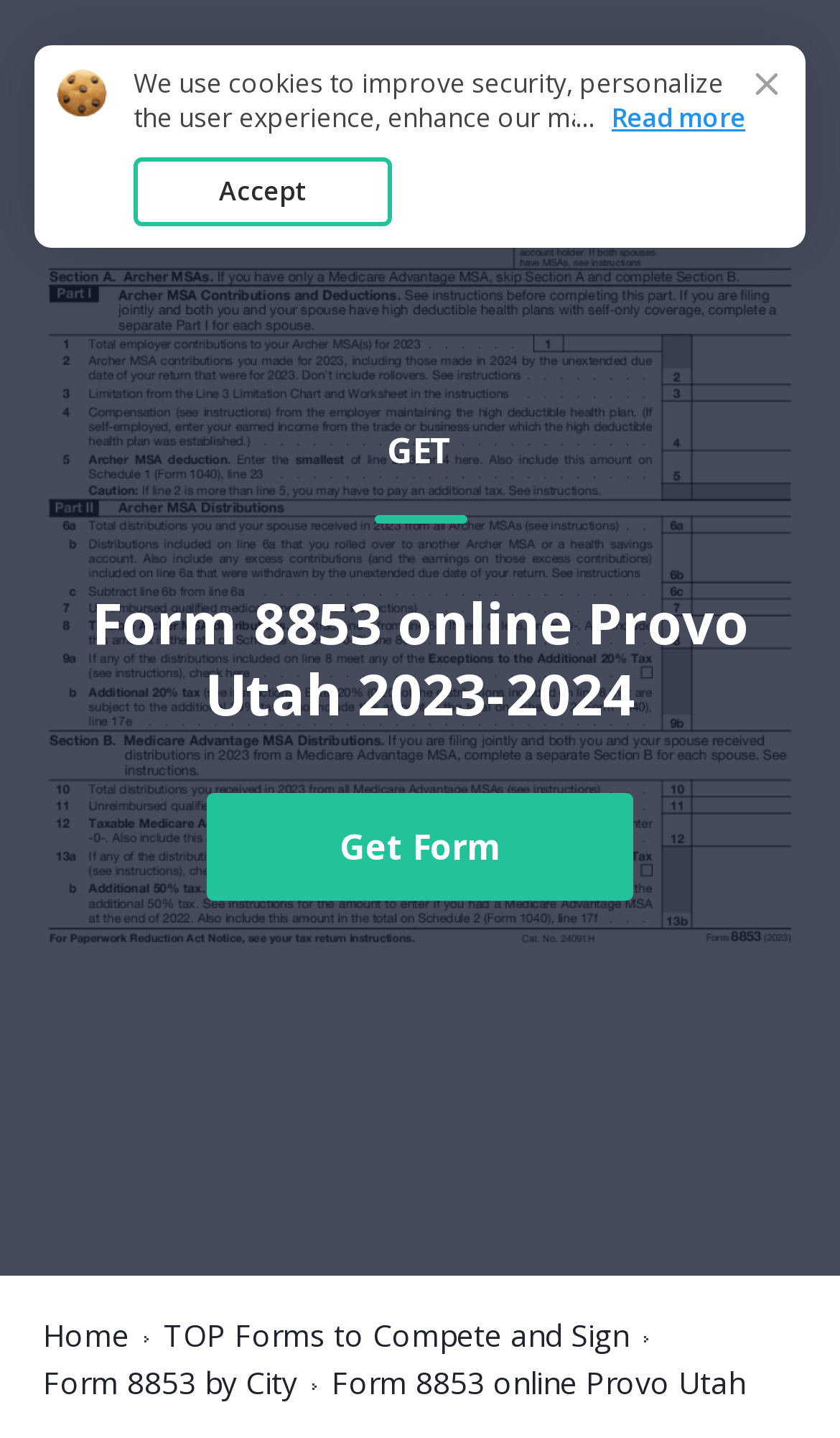Using the webpage screenshot, locate the HTML element that fits the following description and provide its bounding box: "“here“".

[0.233, 0.141, 0.326, 0.166]